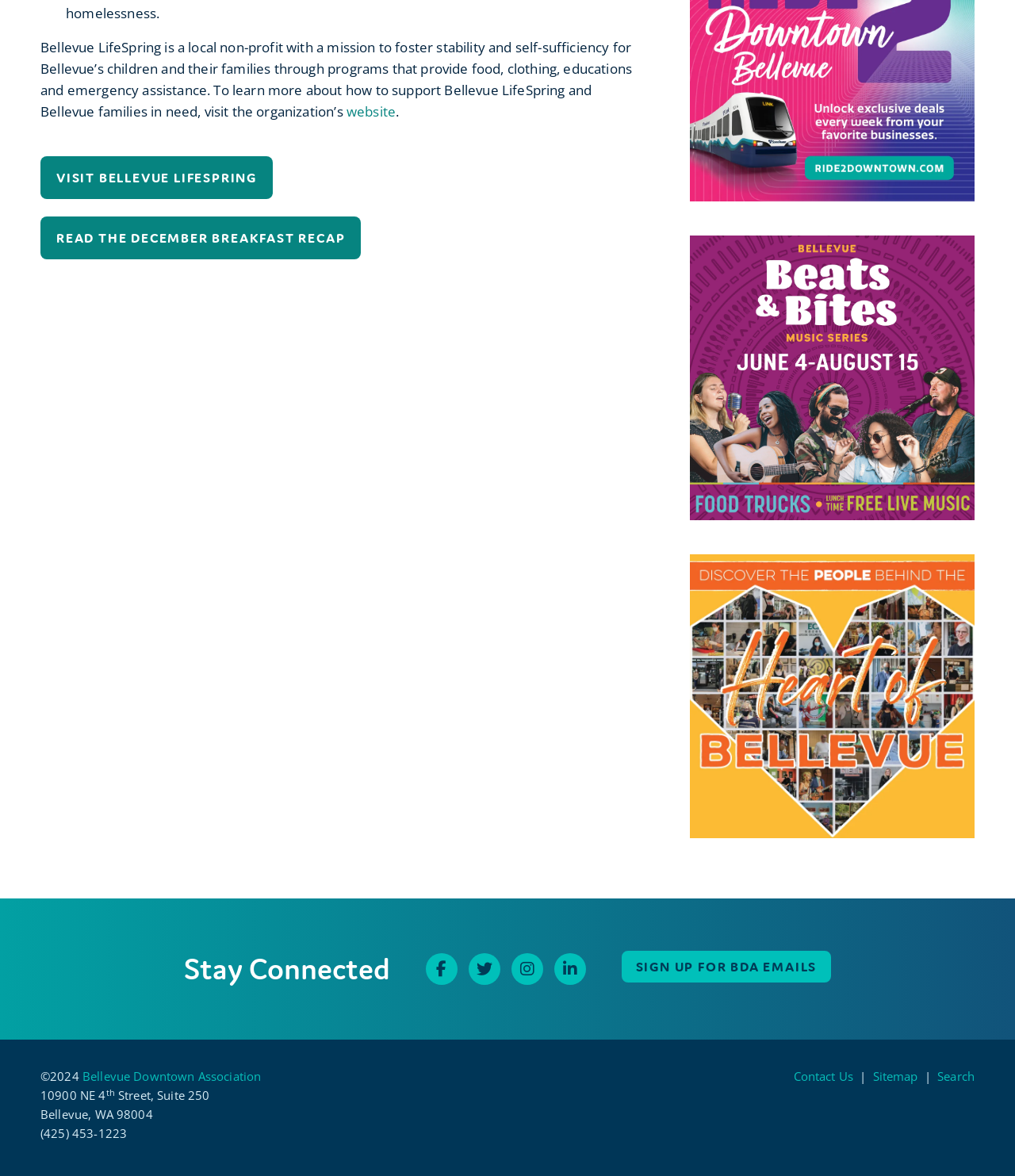Using the webpage screenshot, find the UI element described by Visit Bellevue LifeSpring. Provide the bounding box coordinates in the format (top-left x, top-left y, bottom-right x, bottom-right y), ensuring all values are floating point numbers between 0 and 1.

[0.04, 0.133, 0.269, 0.169]